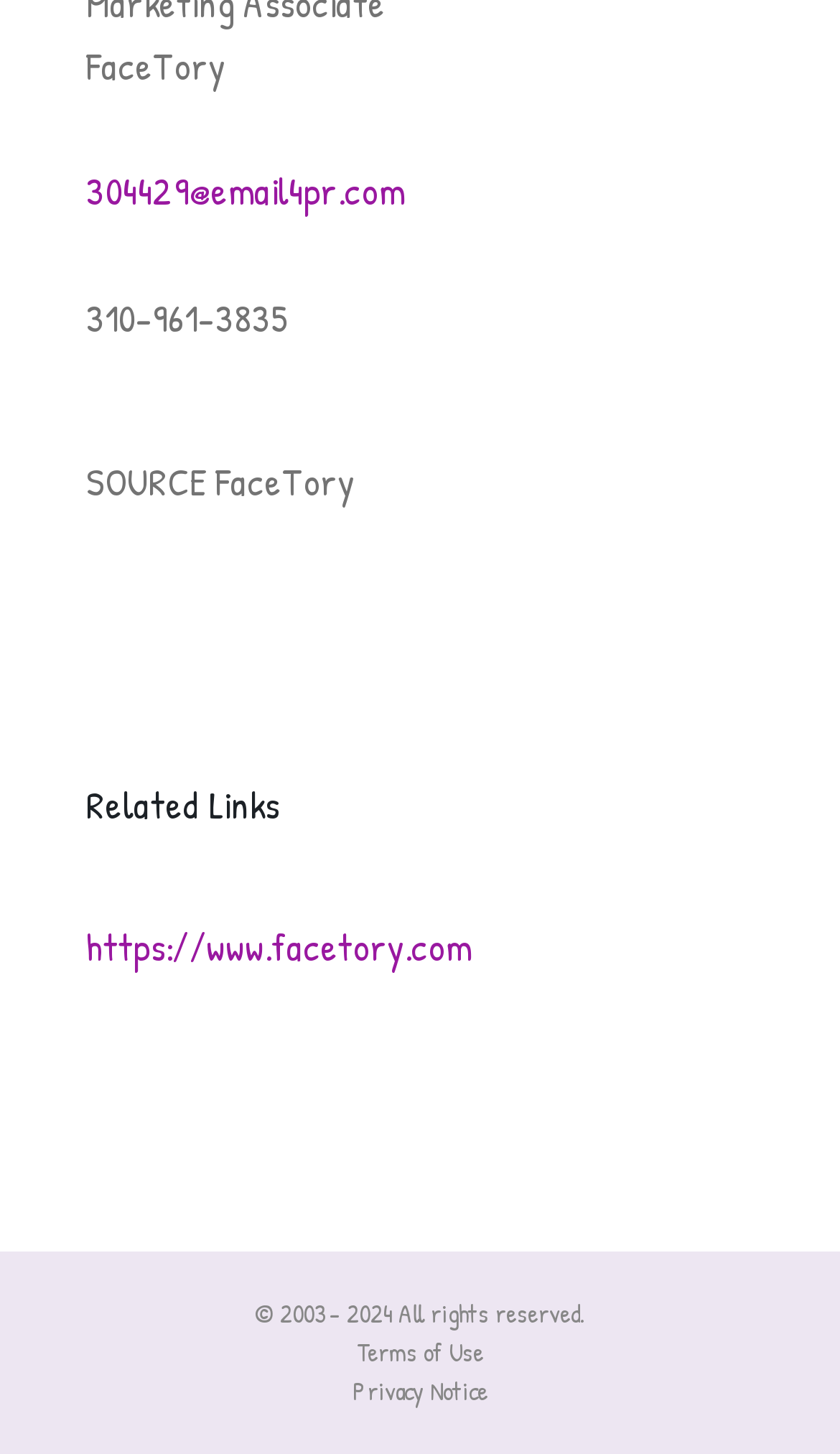Mark the bounding box of the element that matches the following description: "304429@email4pr.com".

[0.103, 0.113, 0.482, 0.15]